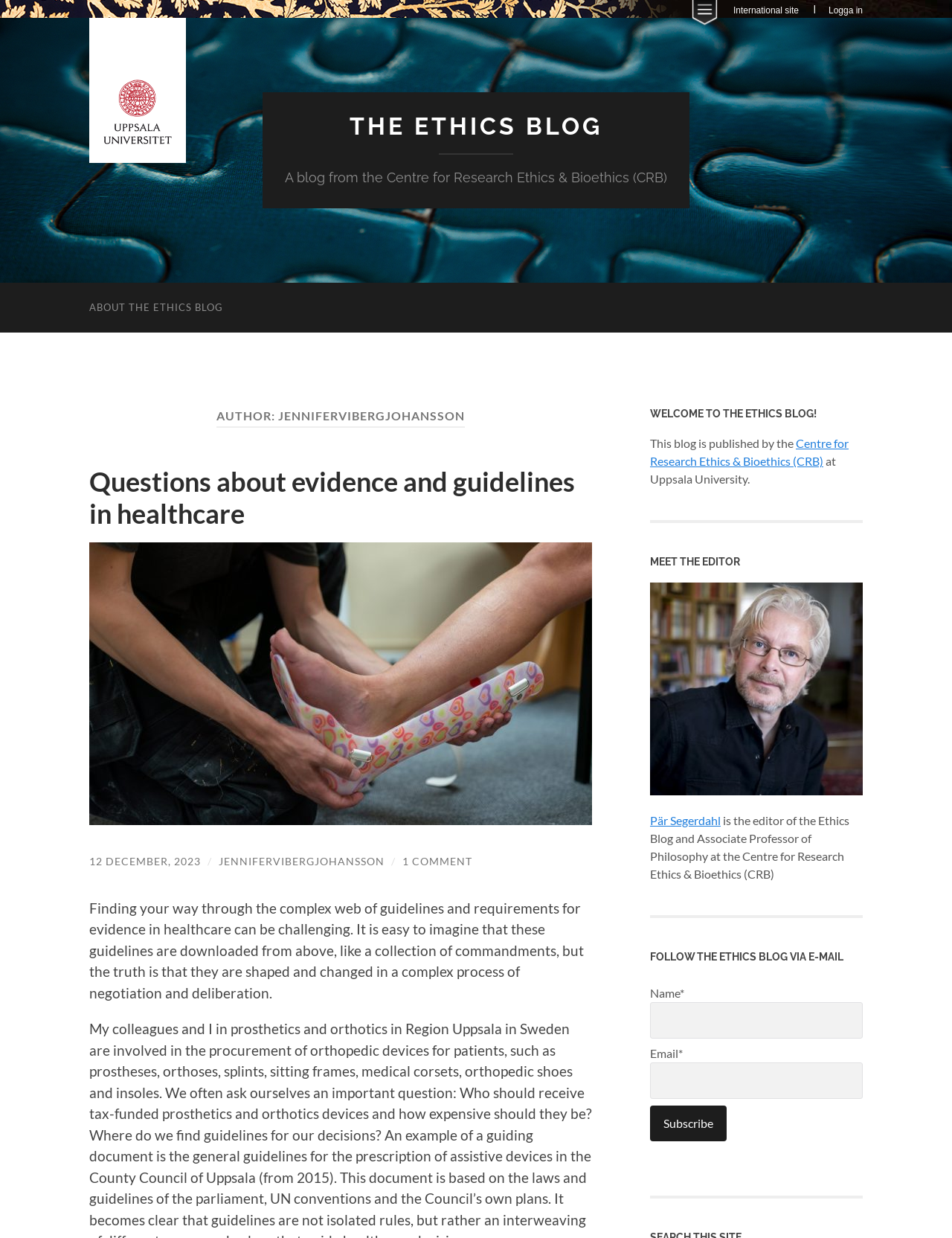For the element described, predict the bounding box coordinates as (top-left x, top-left y, bottom-right x, bottom-right y). All values should be between 0 and 1. Element description: The Ethics Blog

[0.367, 0.091, 0.633, 0.113]